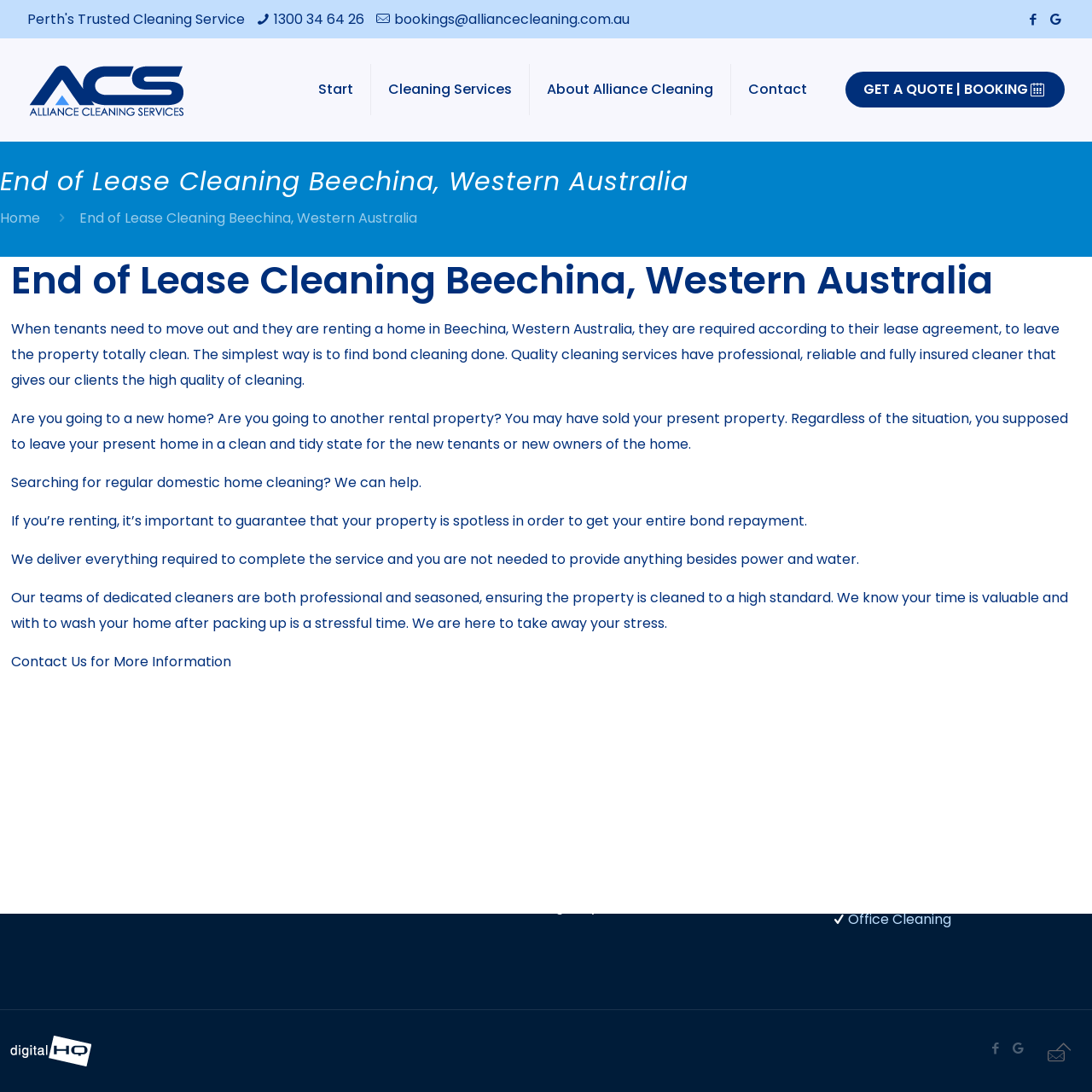What is the phone number to contact Alliance Cleaning Services?
Refer to the image and provide a thorough answer to the question.

I found the phone number by looking at the contact details section at the top of the webpage, where it is listed as '1300 34 64 26'.